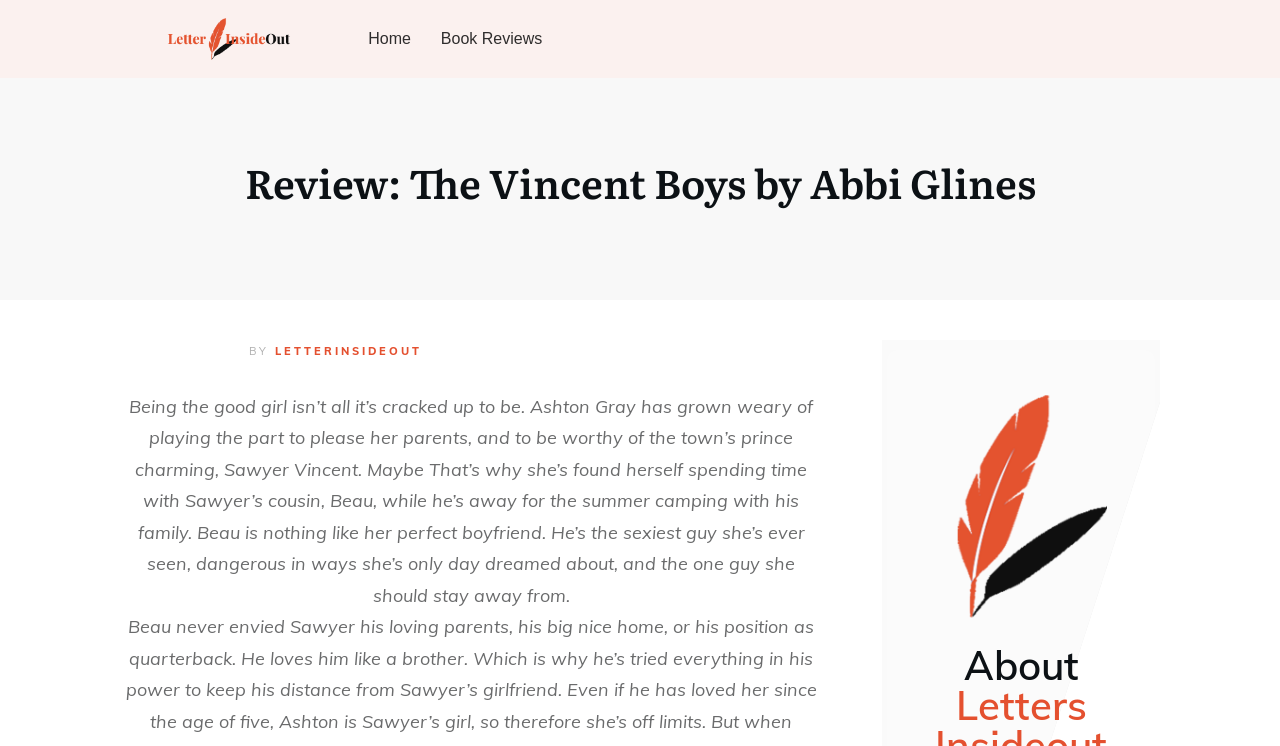Answer the following in one word or a short phrase: 
What is the website's name?

Letters Inside Out